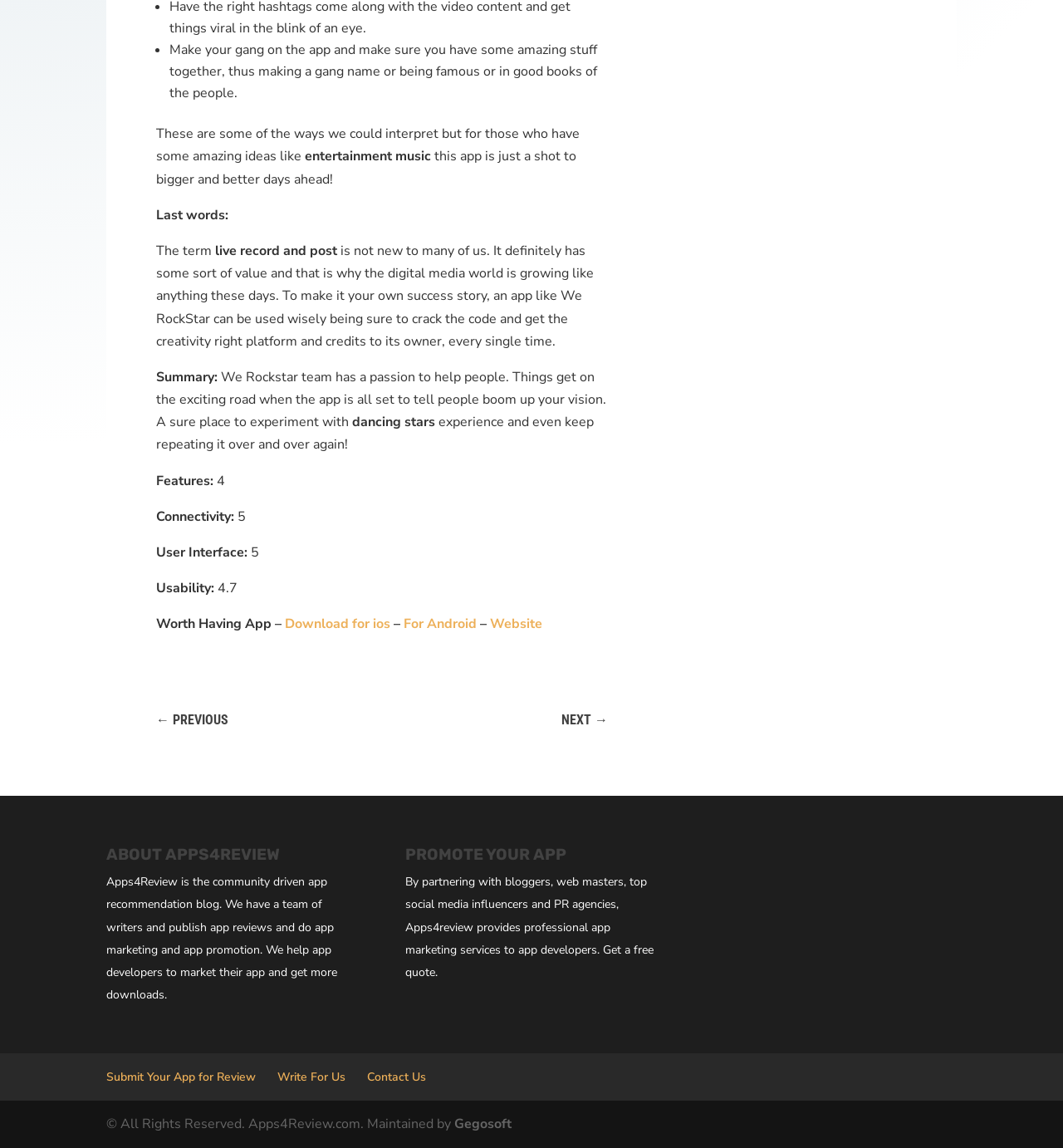Please identify the bounding box coordinates of the element that needs to be clicked to perform the following instruction: "Contact us".

[0.345, 0.931, 0.401, 0.945]